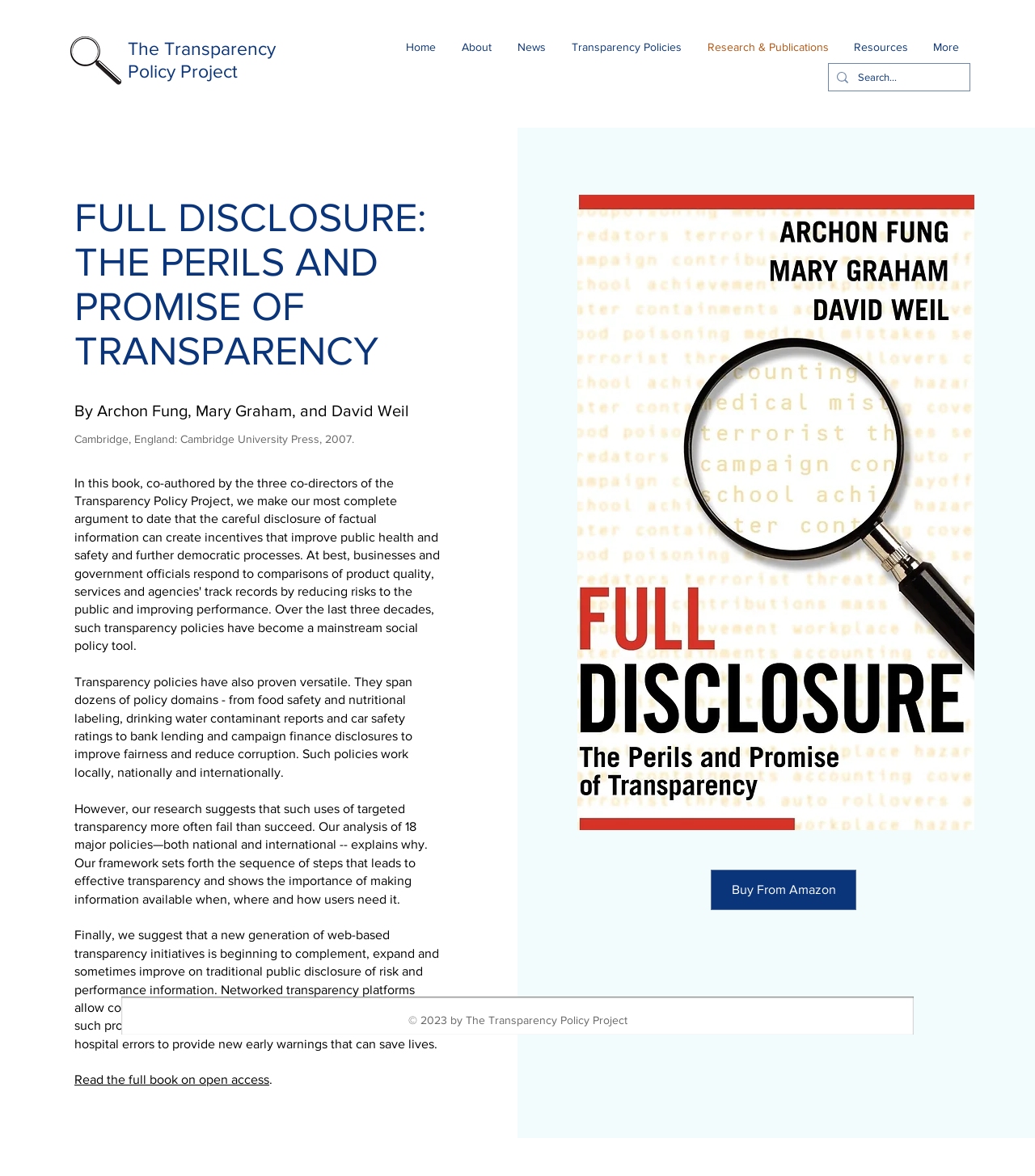Please indicate the bounding box coordinates for the clickable area to complete the following task: "View the image of the book". The coordinates should be specified as four float numbers between 0 and 1, i.e., [left, top, right, bottom].

[0.558, 0.166, 0.941, 0.706]